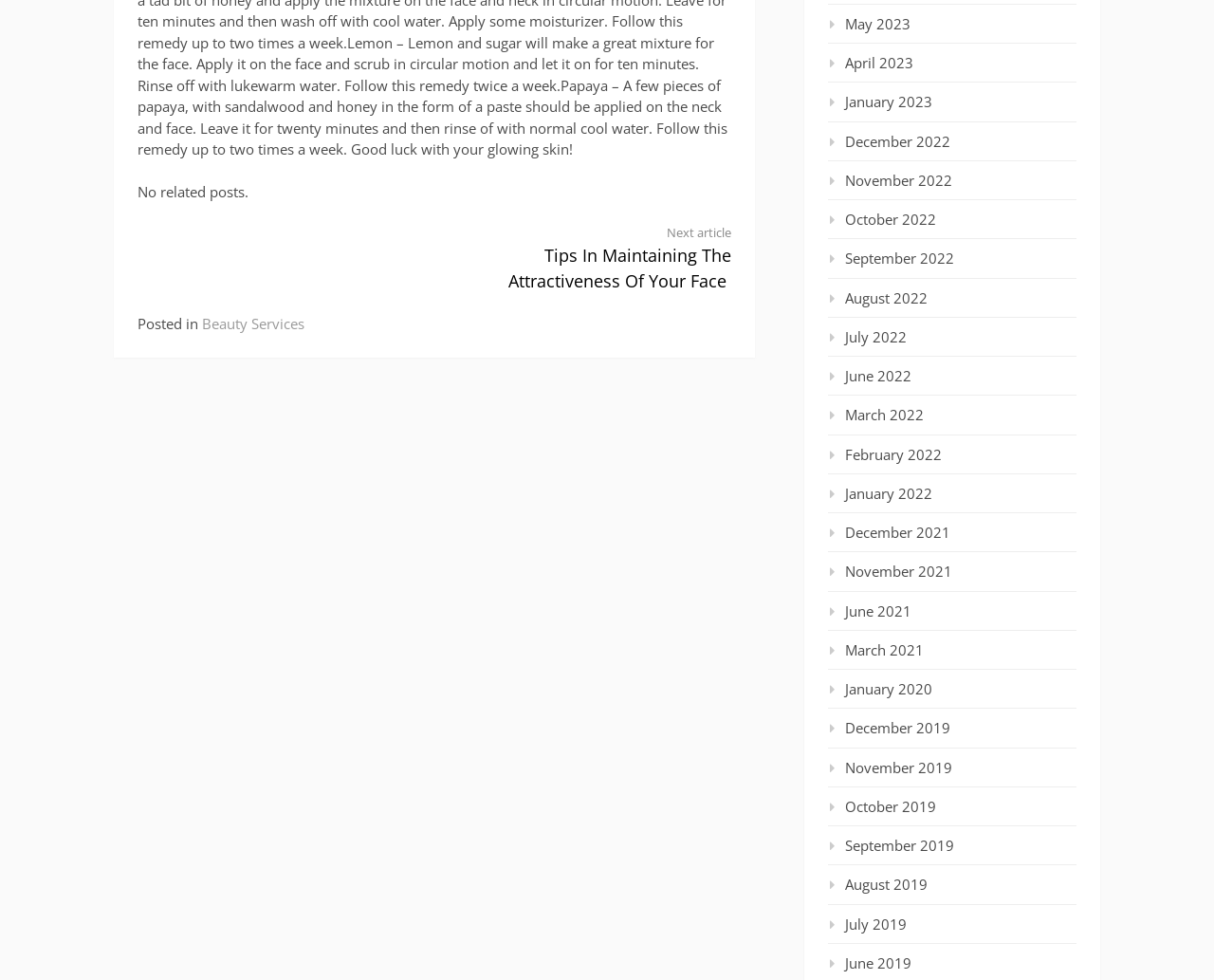What is the earliest month listed in the archive? Look at the image and give a one-word or short phrase answer.

January 2020